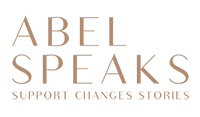What is the tagline of Abel Speaks?
Provide a detailed and extensive answer to the question.

The tagline 'SUPPORT CHANGES STORIES' is written below the brand name, emphasizing the organization's mission to provide guidance and encouragement, and highlighting the narrative of change and resilience.